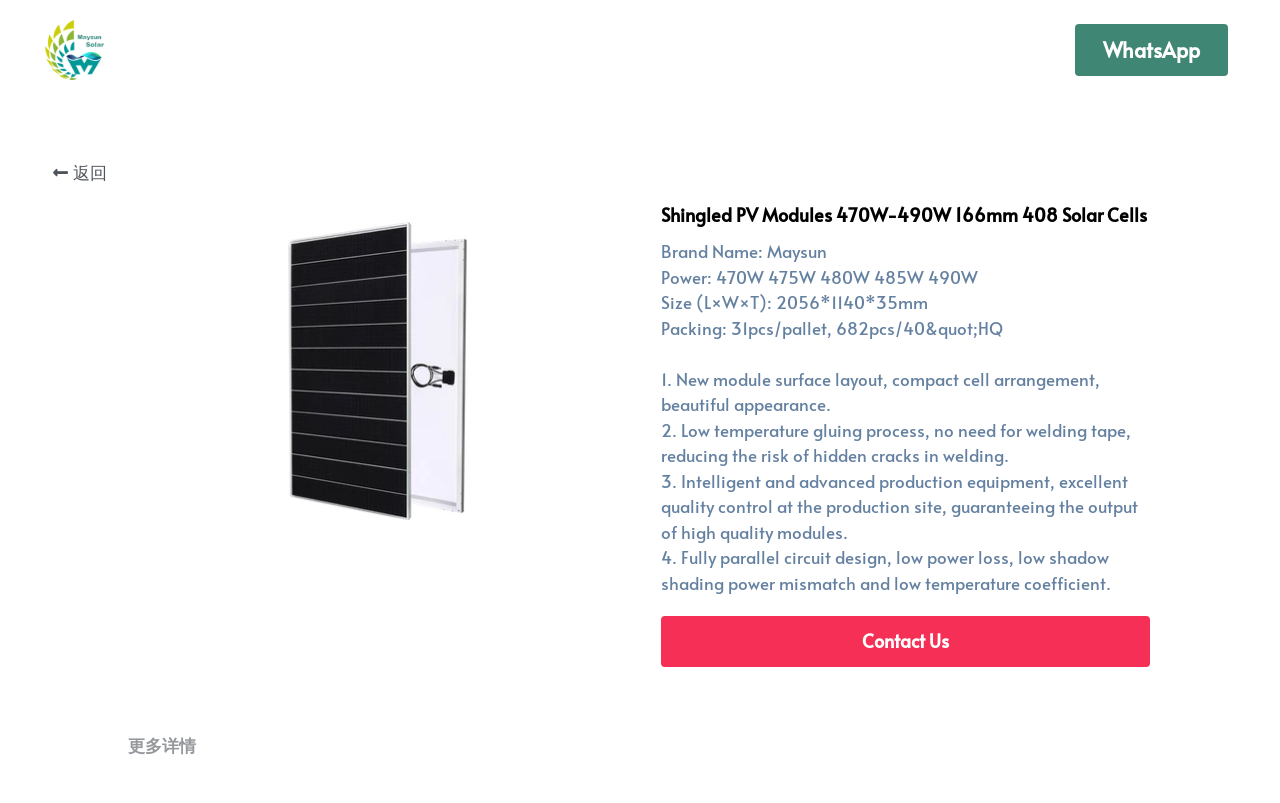Using the information in the image, give a detailed answer to the following question: What is the feature of the new module surface layout?

The feature of the new module surface layout can be found in the text '1. New module surface layout, compact cell arrangement, beautiful appearance.' which is located in the middle of the webpage, below the image of the solar panel.